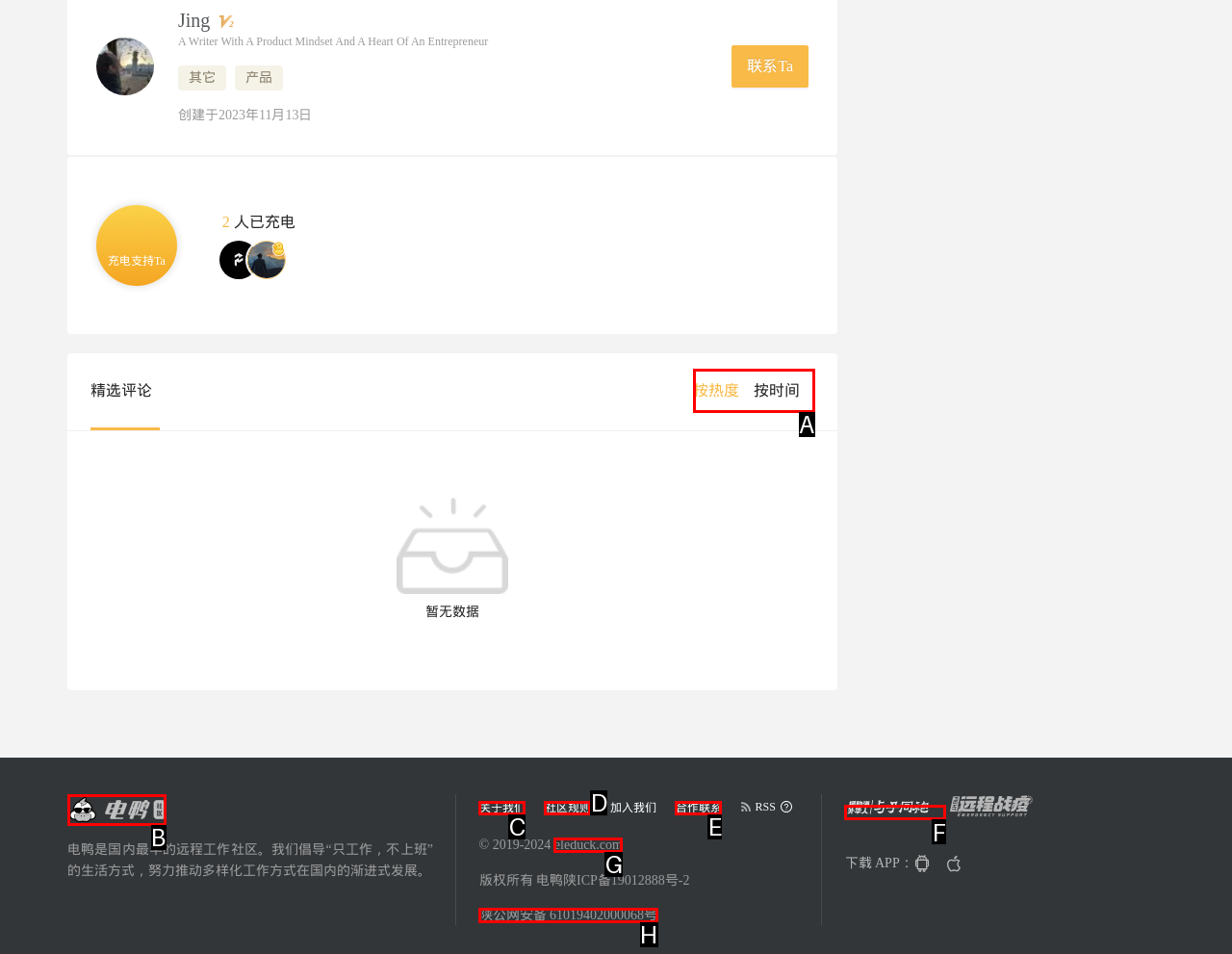Find the option that fits the given description: 陕公网安备 61019402000068号
Answer with the letter representing the correct choice directly.

H